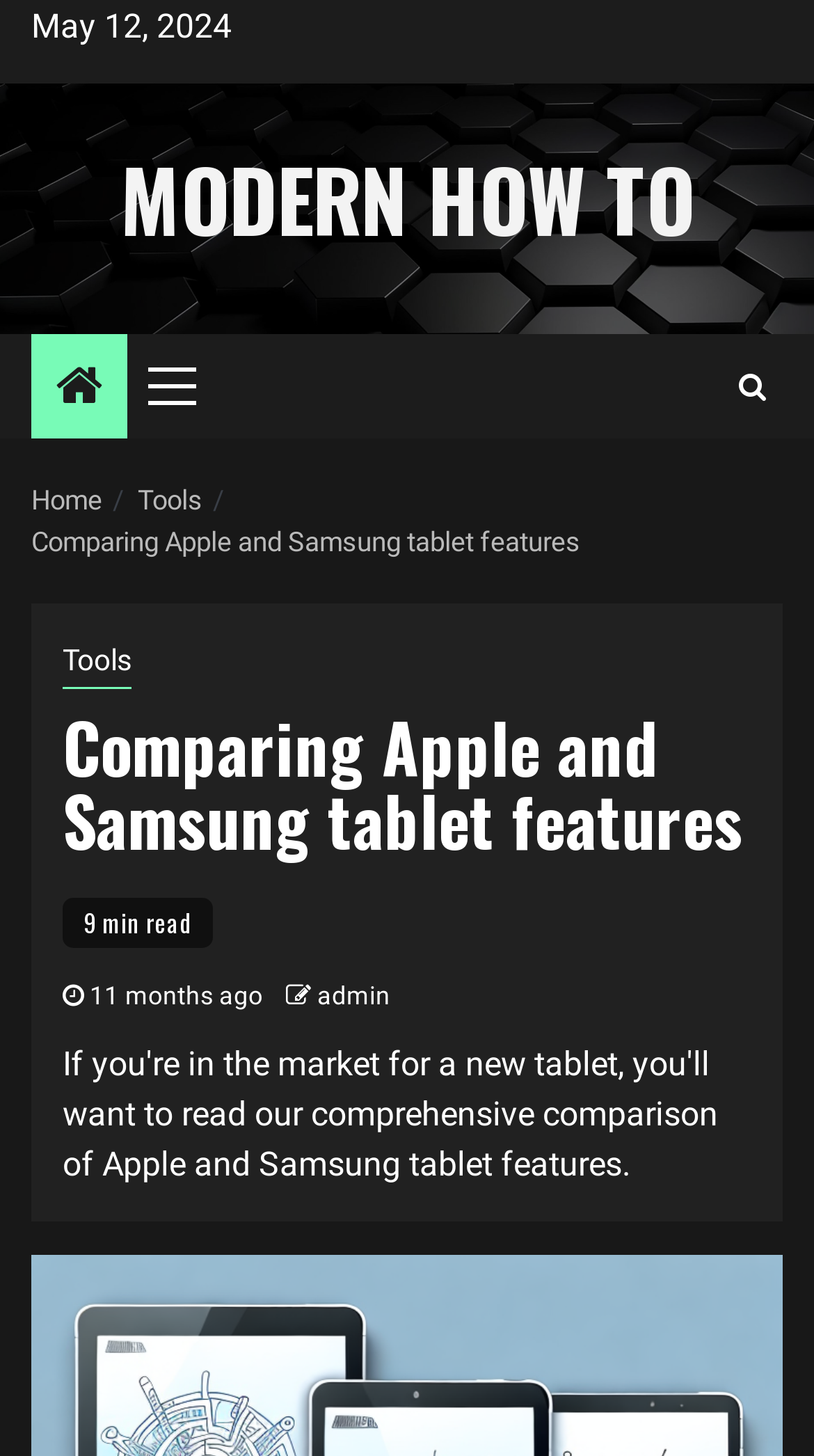Show the bounding box coordinates for the HTML element as described: "Tools".

[0.169, 0.333, 0.249, 0.354]